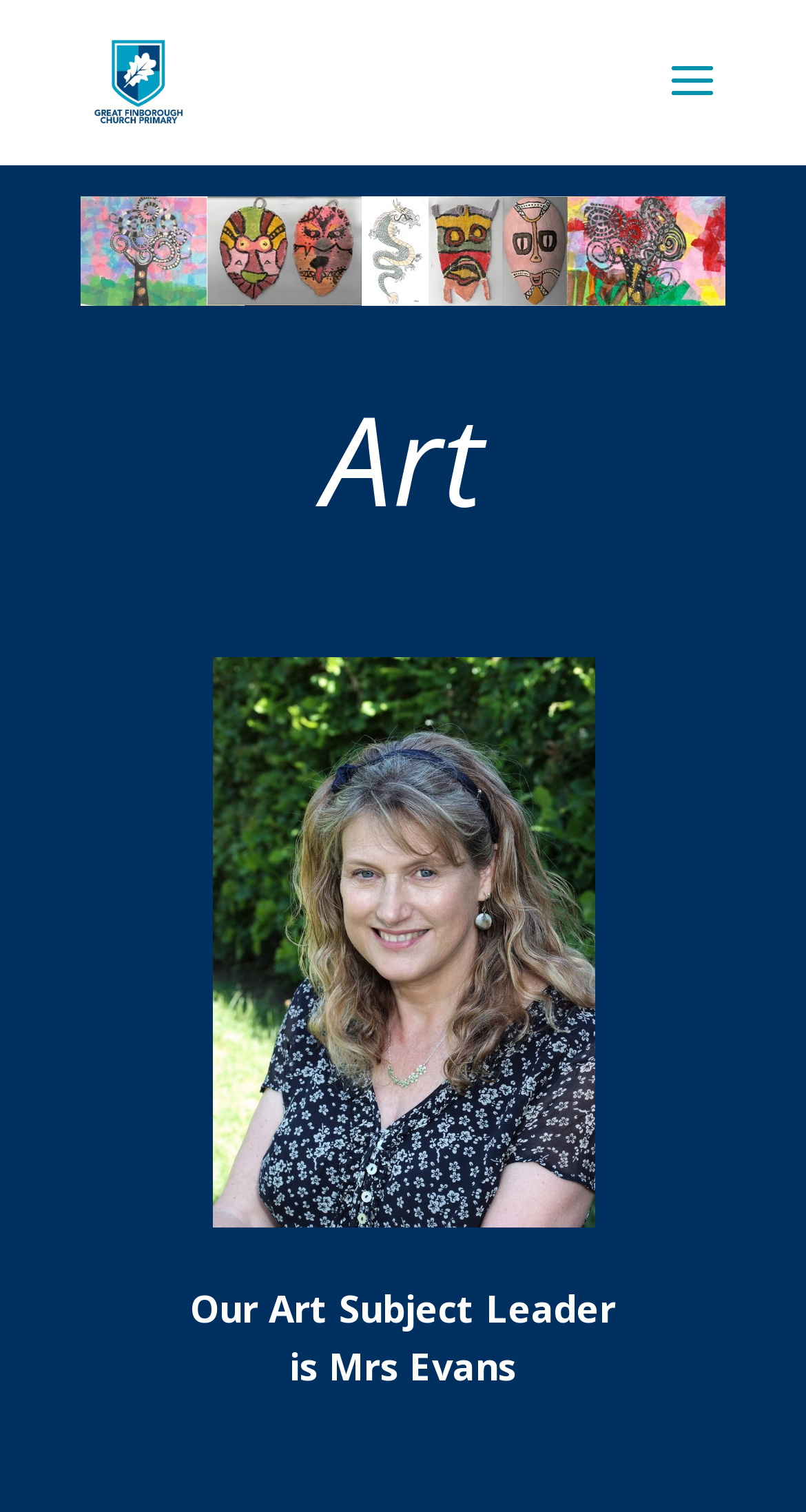Use a single word or phrase to answer the question: What is the name of the school?

Great Finborough Church Primary School